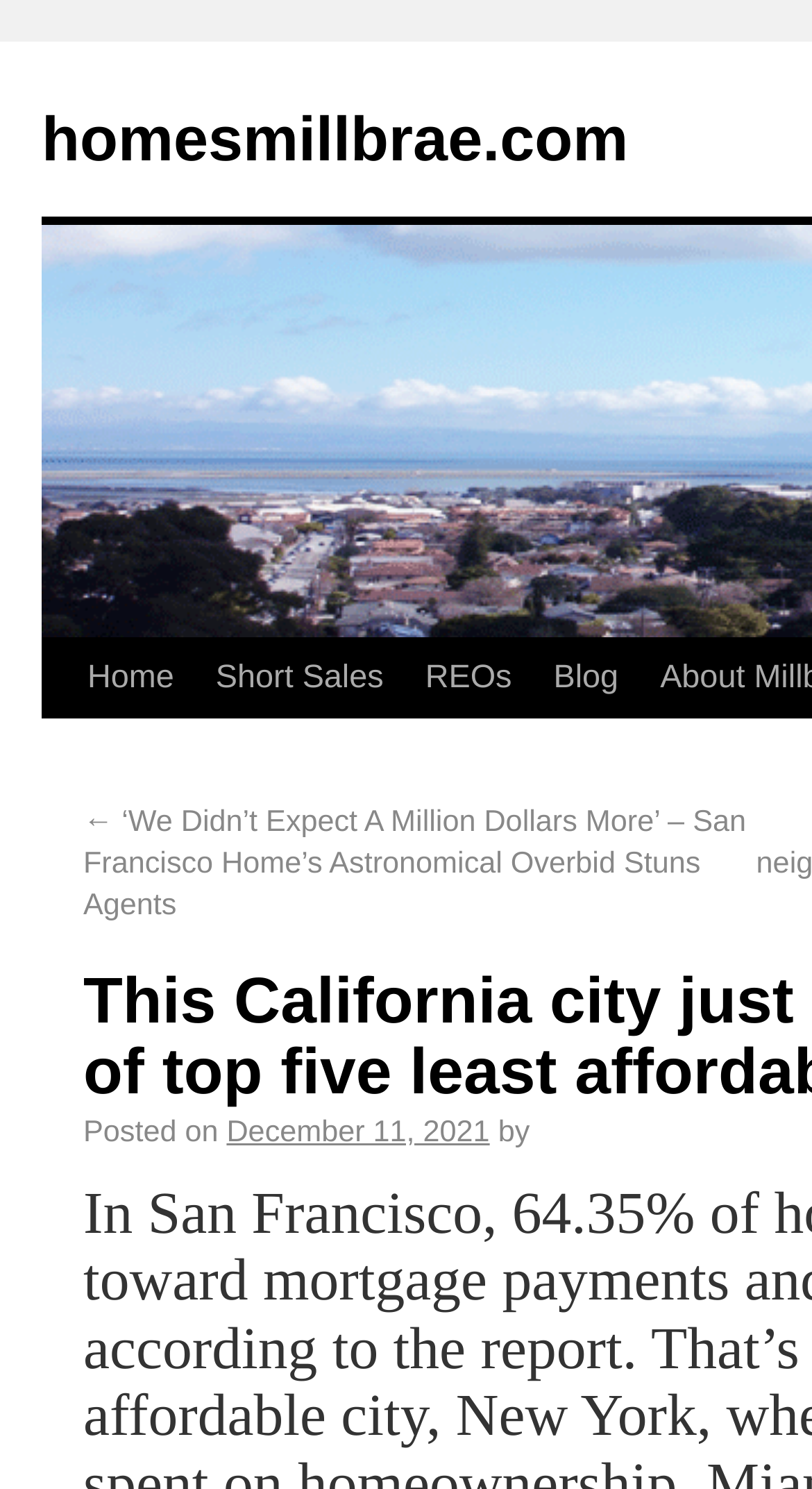Locate the bounding box coordinates of the element you need to click to accomplish the task described by this instruction: "check date of post".

[0.279, 0.75, 0.603, 0.772]